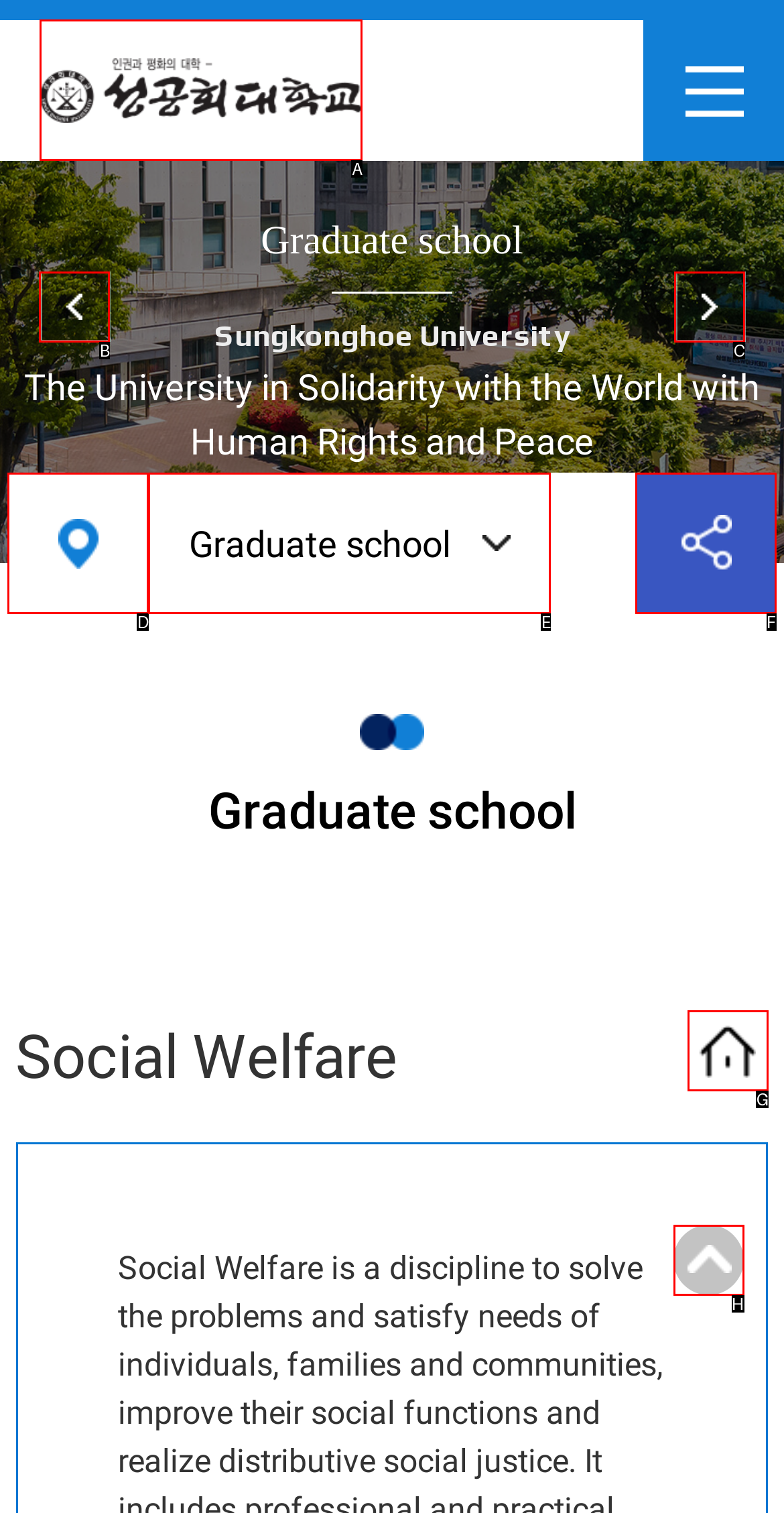From the given options, choose the one to complete the task: go to SungKongHoe University website
Indicate the letter of the correct option.

A